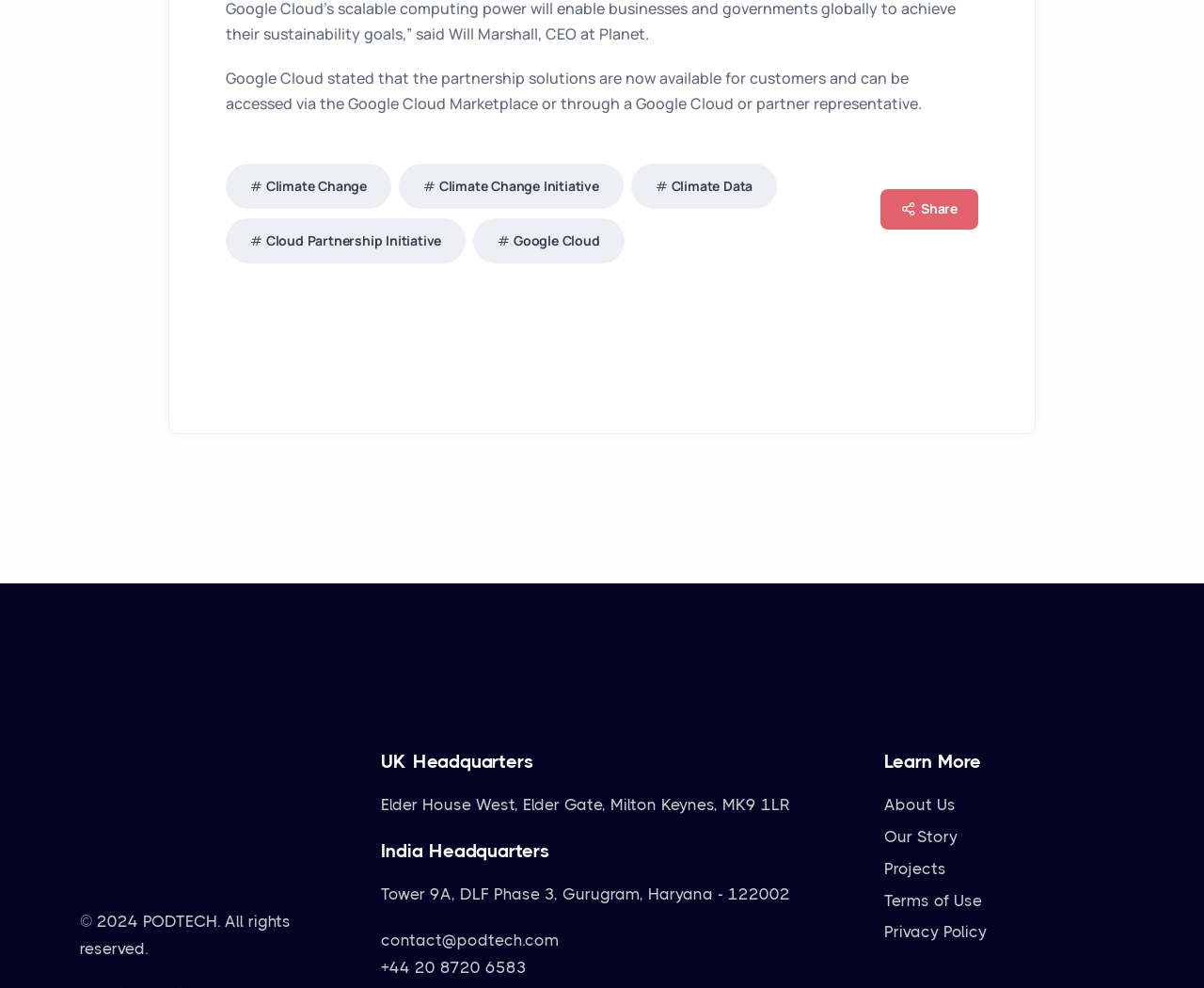Determine the bounding box coordinates of the clickable region to follow the instruction: "Learn more about About Us".

[0.734, 0.801, 0.928, 0.828]